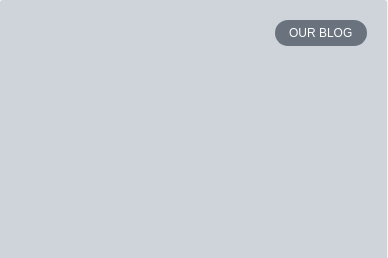Give a one-word or short phrase answer to this question: 
What type of content is likely discussed on the site?

various topics